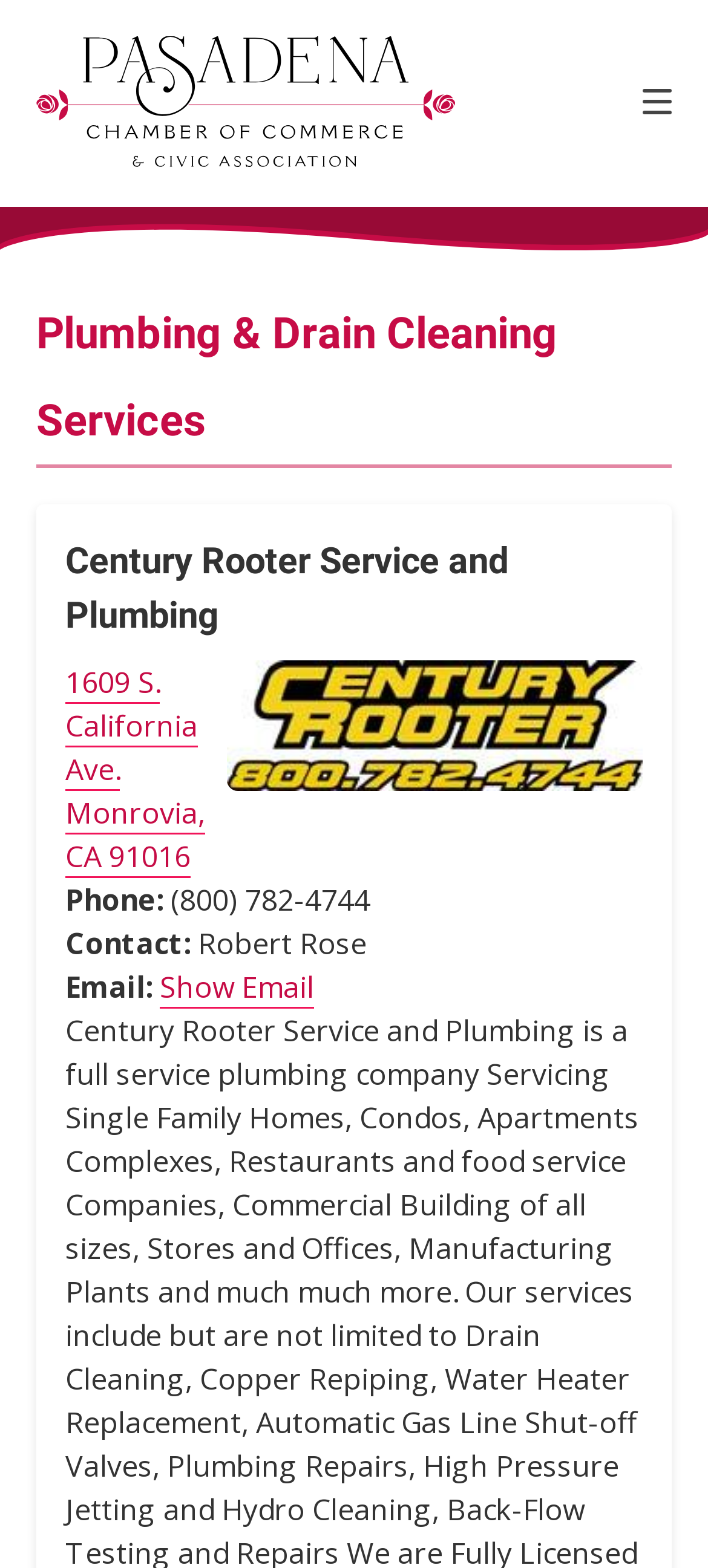What is the name of the plumbing service?
Look at the image and respond with a single word or a short phrase.

Century Rooter Service and Plumbing